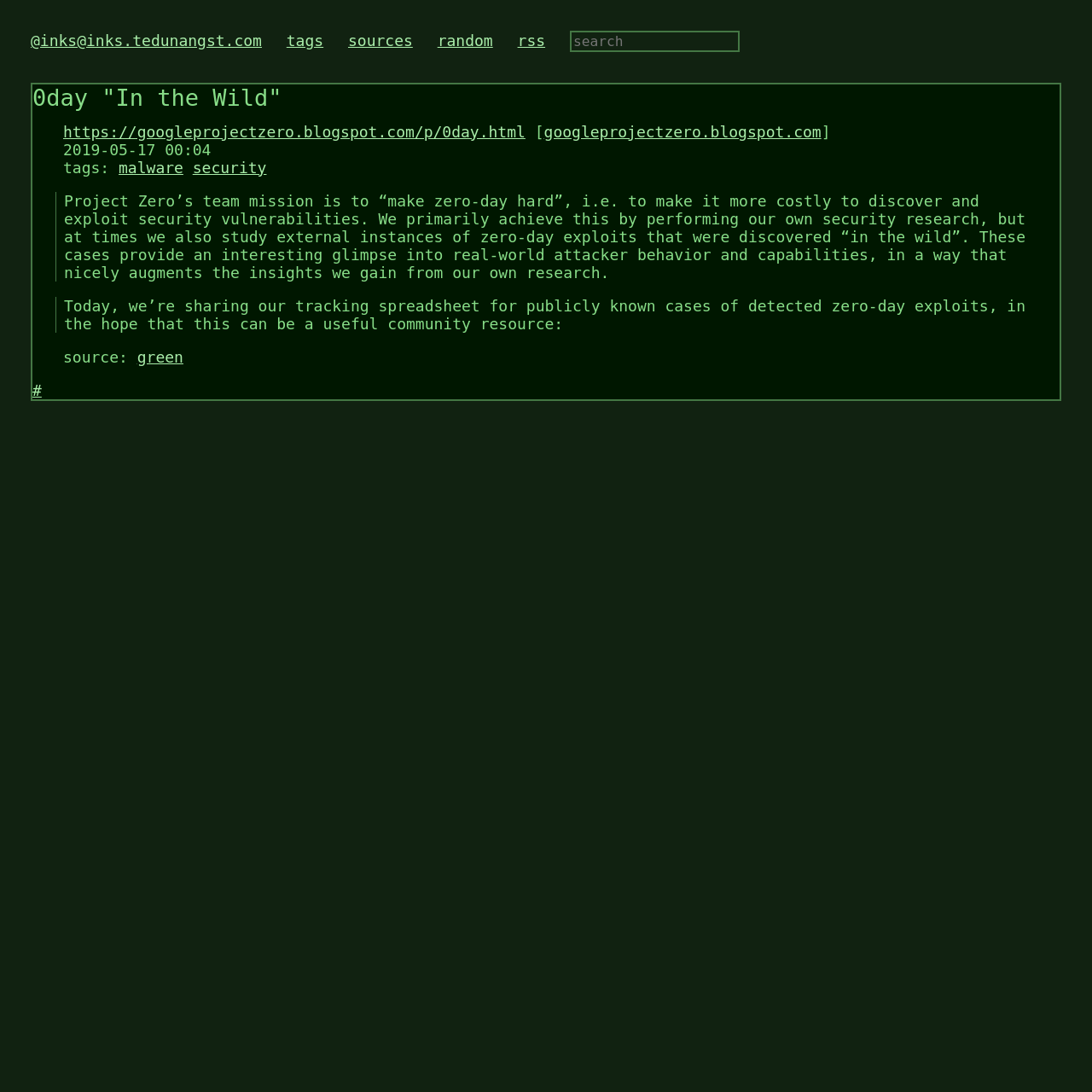Please provide a brief answer to the question using only one word or phrase: 
How many links are in the top navigation bar?

5